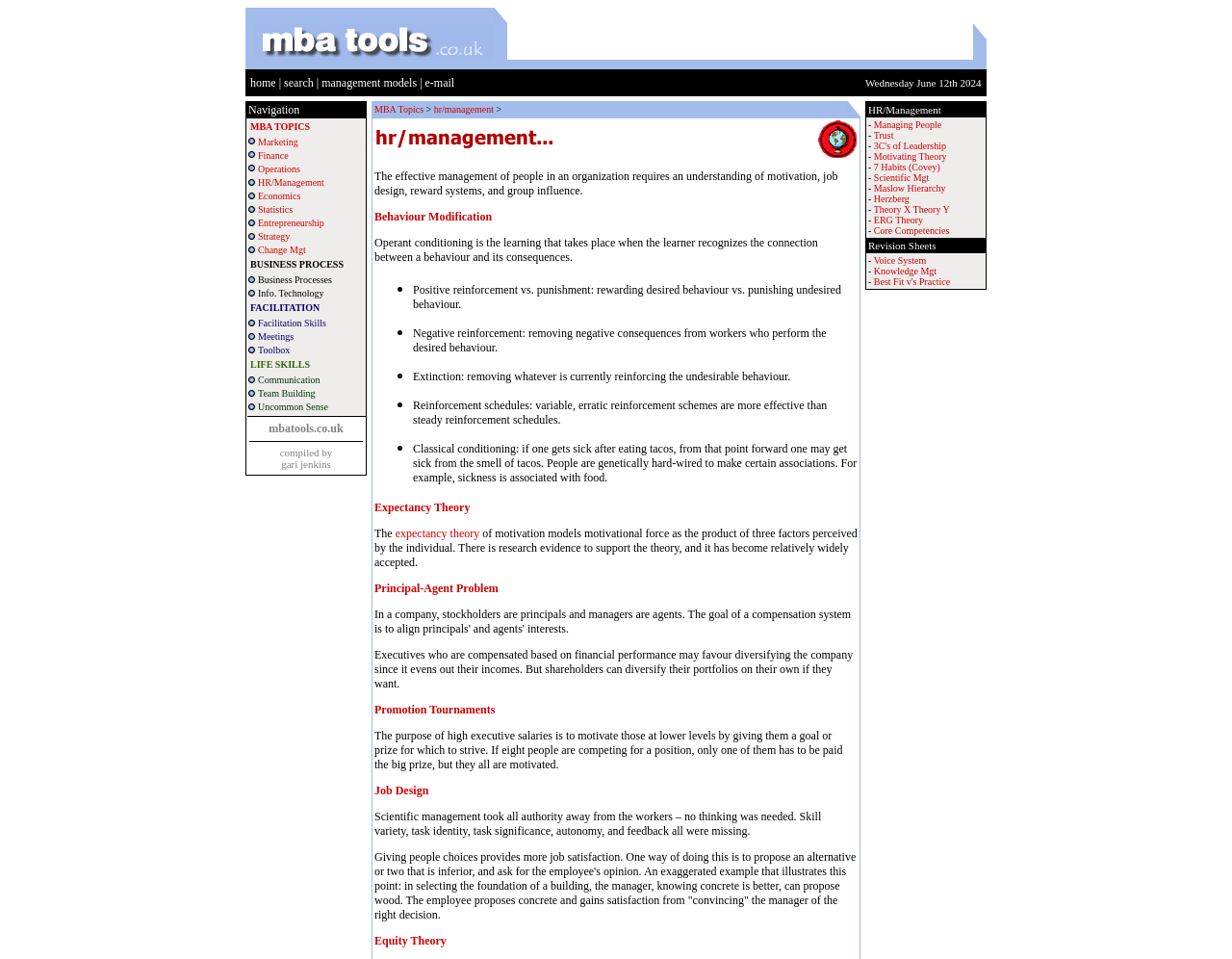Provide the bounding box coordinates of the HTML element described by the text: "Motivating Theory".

[0.709, 0.158, 0.768, 0.169]